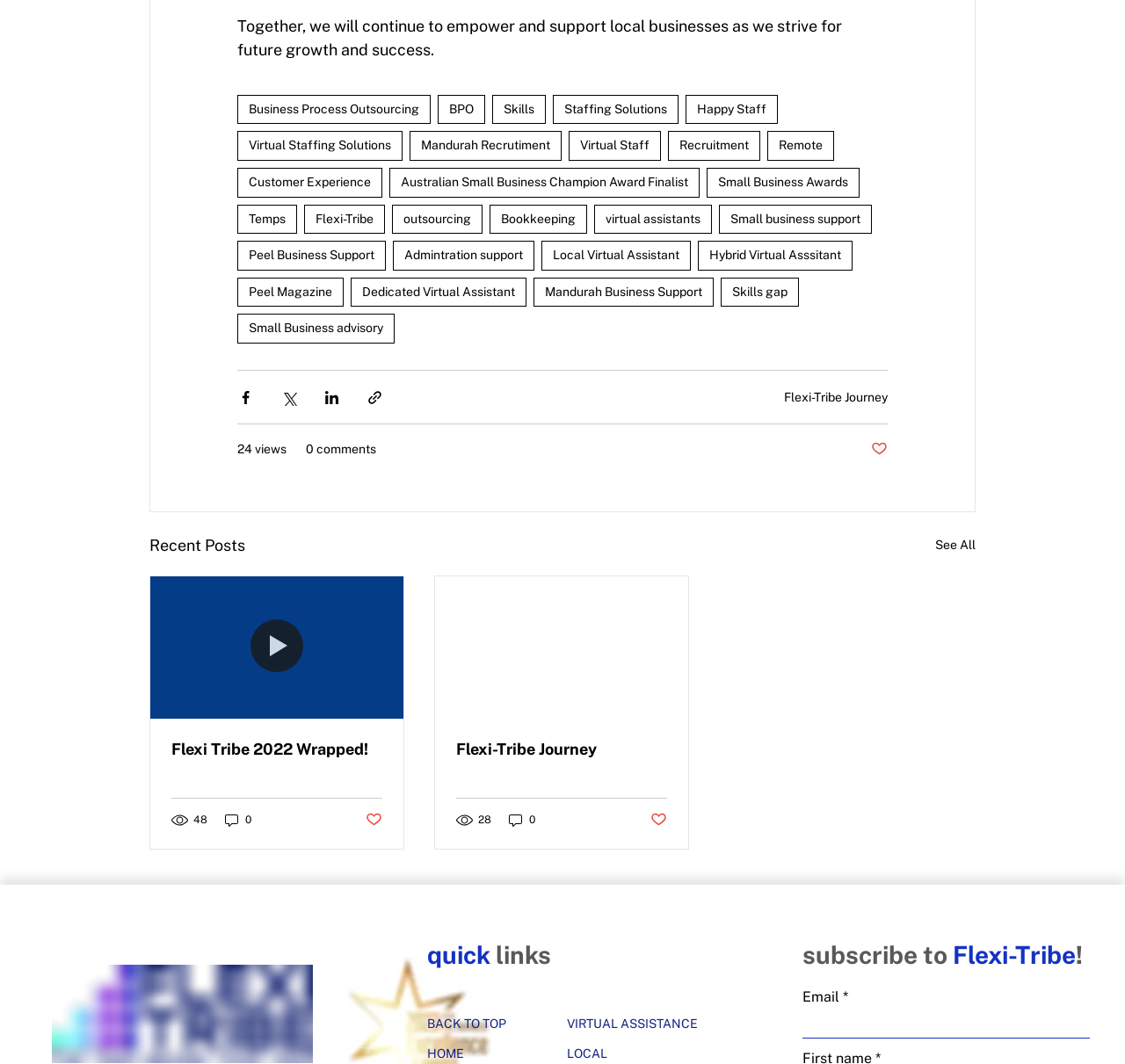Locate the bounding box coordinates of the clickable part needed for the task: "Go back to top".

[0.379, 0.956, 0.45, 0.969]